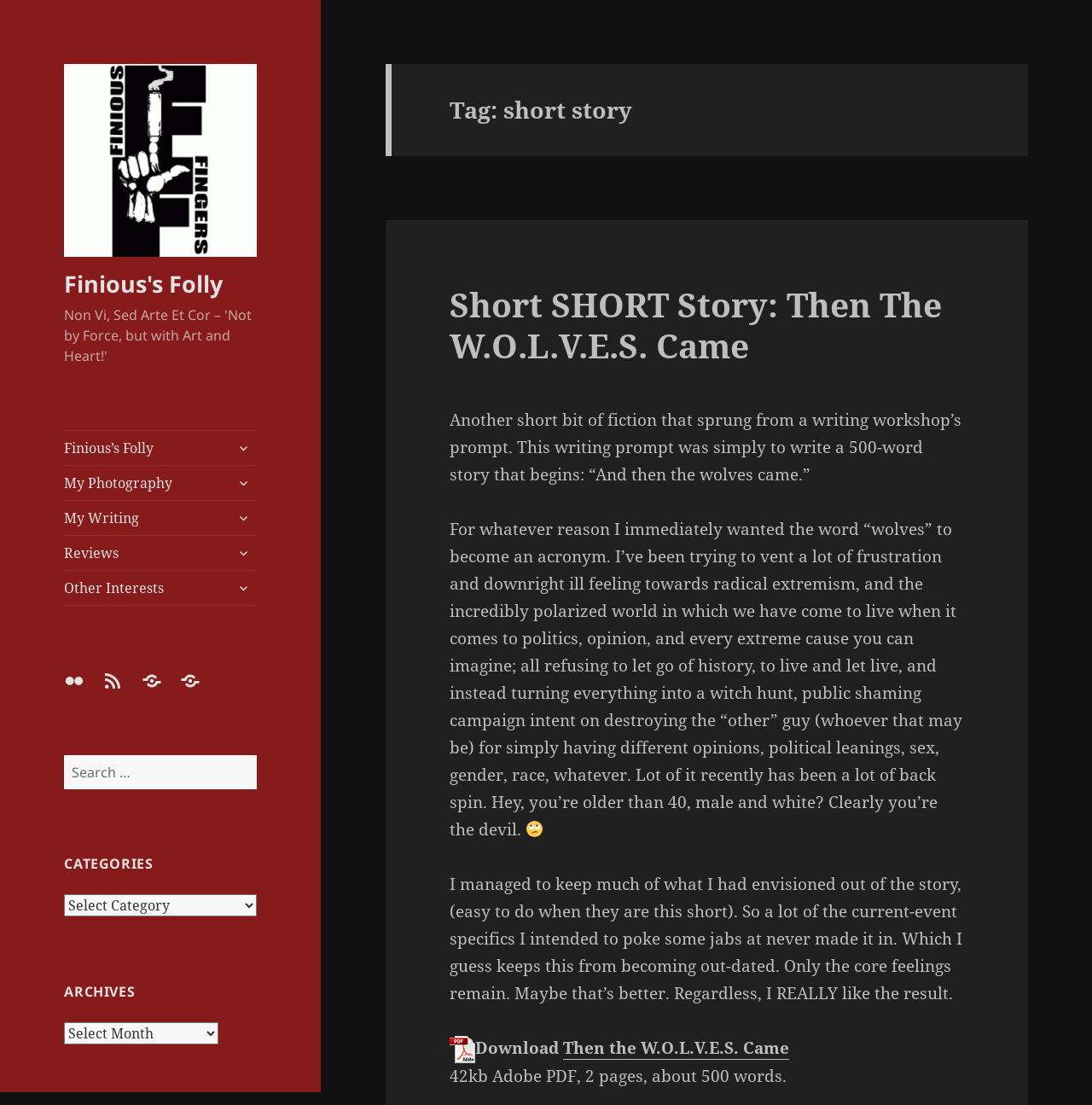How many pages does the downloadable file have?
Please elaborate on the answer to the question with detailed information.

The static text '42kb Adobe PDF, 2 pages, about 500 words.' indicates that the downloadable file has 2 pages.